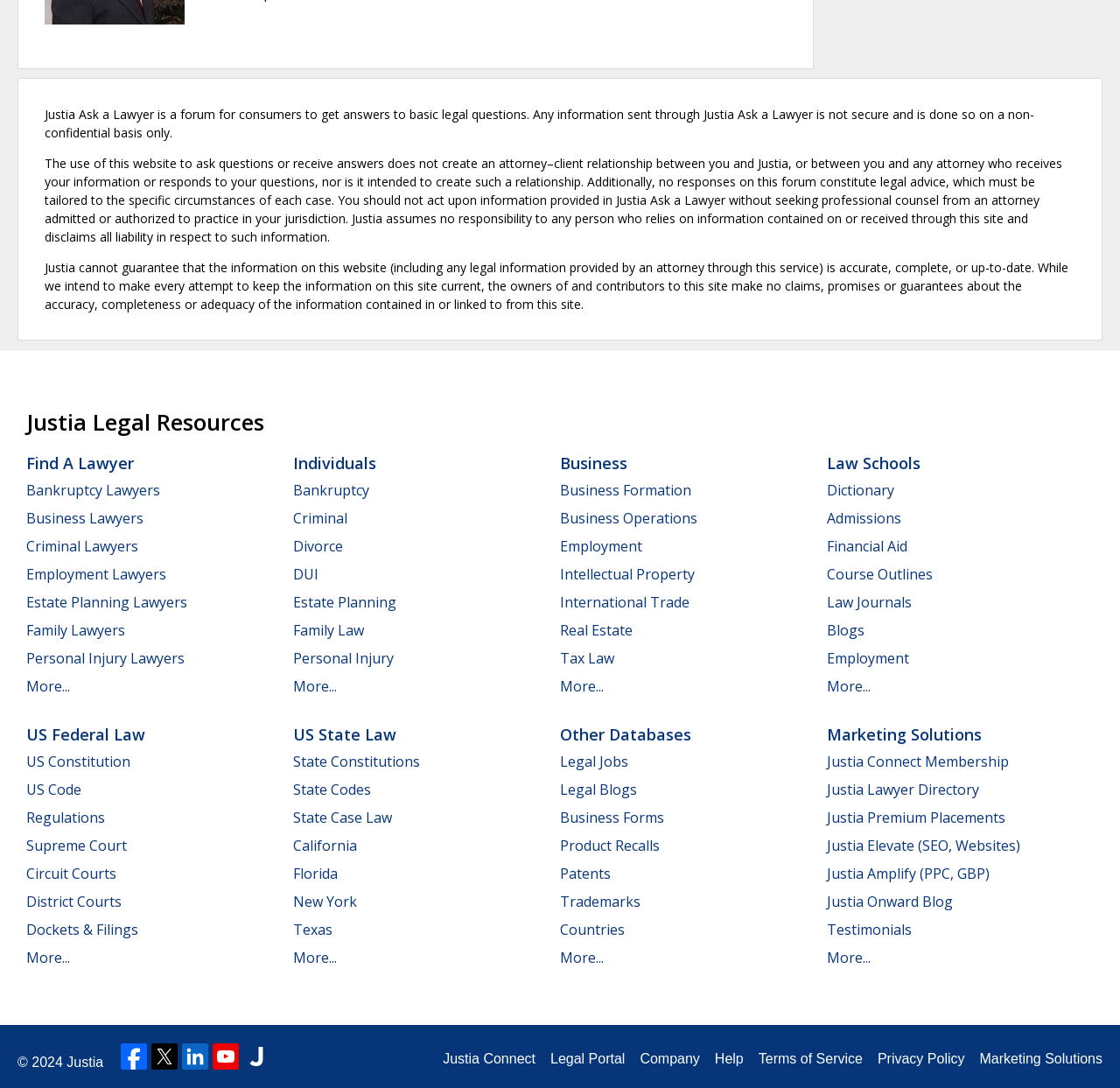Can you pinpoint the bounding box coordinates for the clickable element required for this instruction: "check the price of 'Five Little Apples'"? The coordinates should be four float numbers between 0 and 1, i.e., [left, top, right, bottom].

None